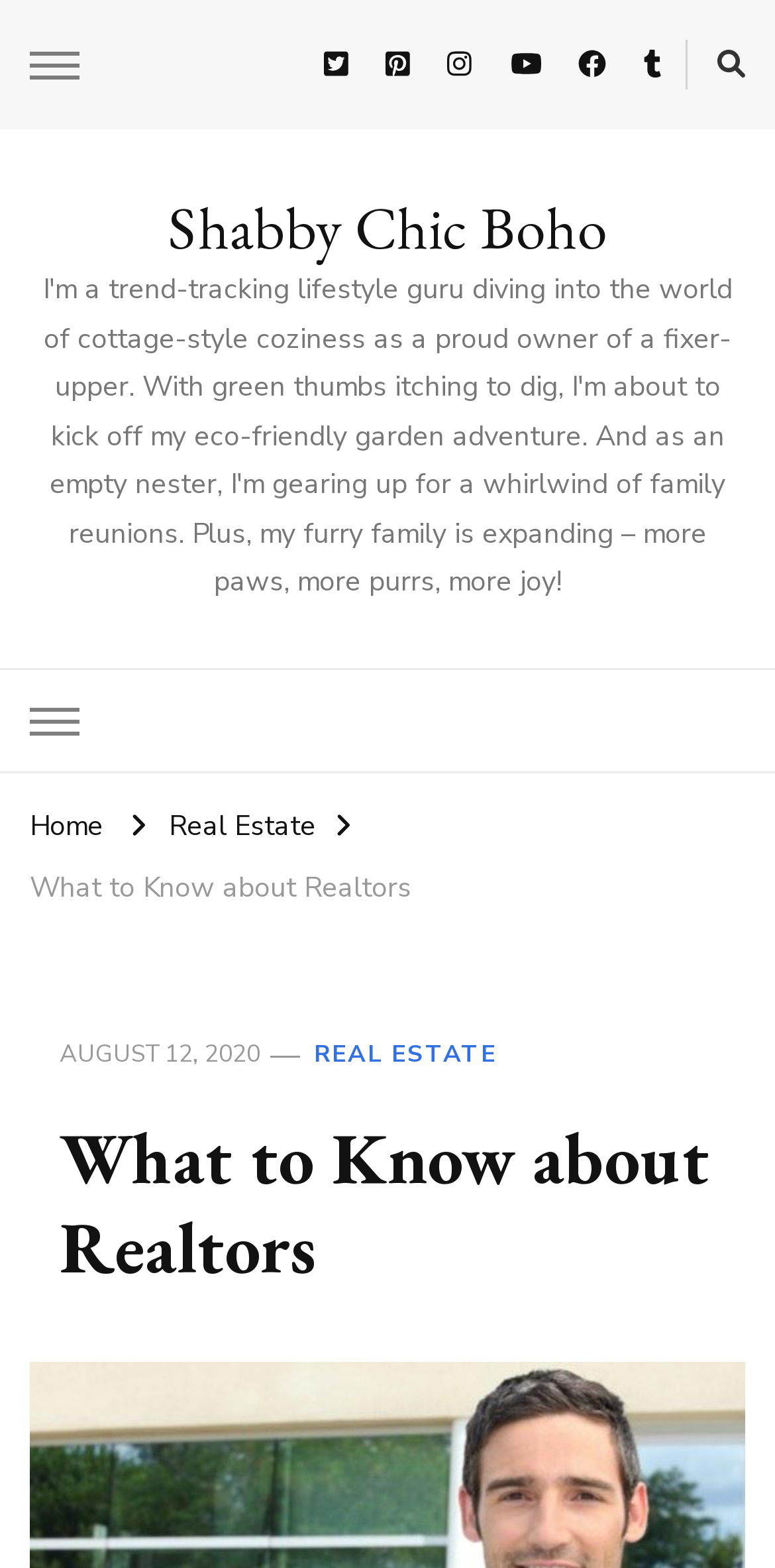Provide the bounding box coordinates for the specified HTML element described in this description: "News & Press". The coordinates should be four float numbers ranging from 0 to 1, in the format [left, top, right, bottom].

None